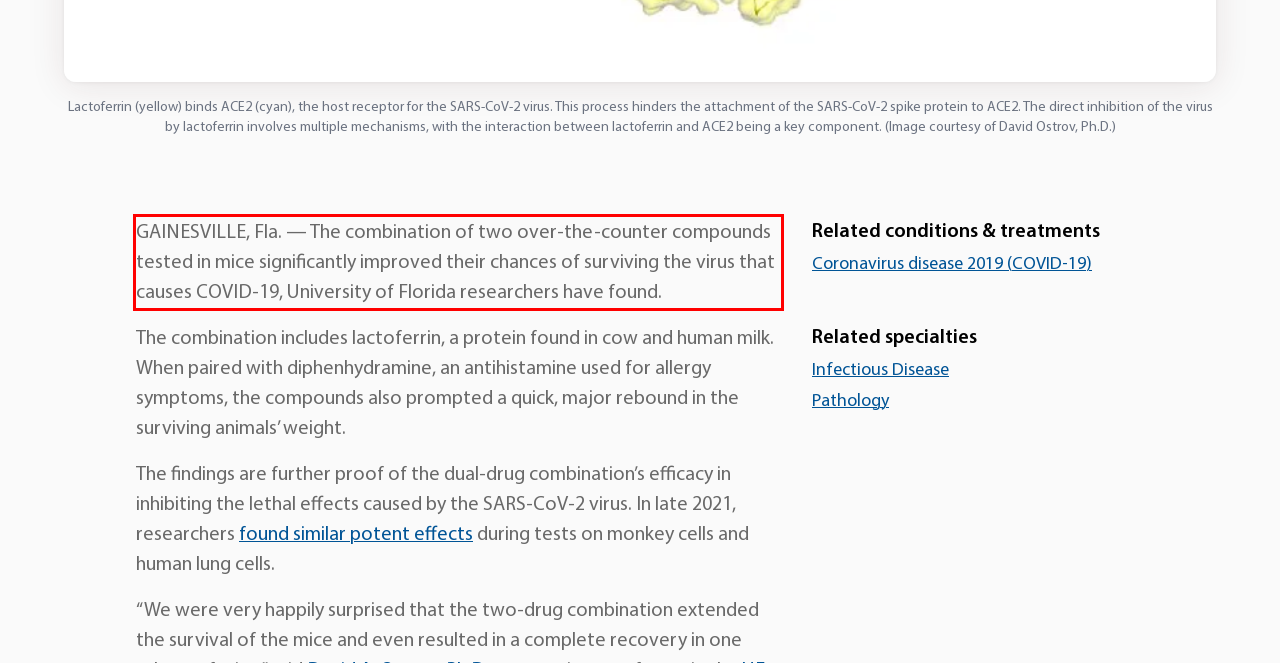You are provided with a screenshot of a webpage that includes a UI element enclosed in a red rectangle. Extract the text content inside this red rectangle.

GAINESVILLE, Fla. — The combination of two over-the-counter compounds tested in mice significantly improved their chances of surviving the virus that causes COVID-19, University of Florida researchers have found.